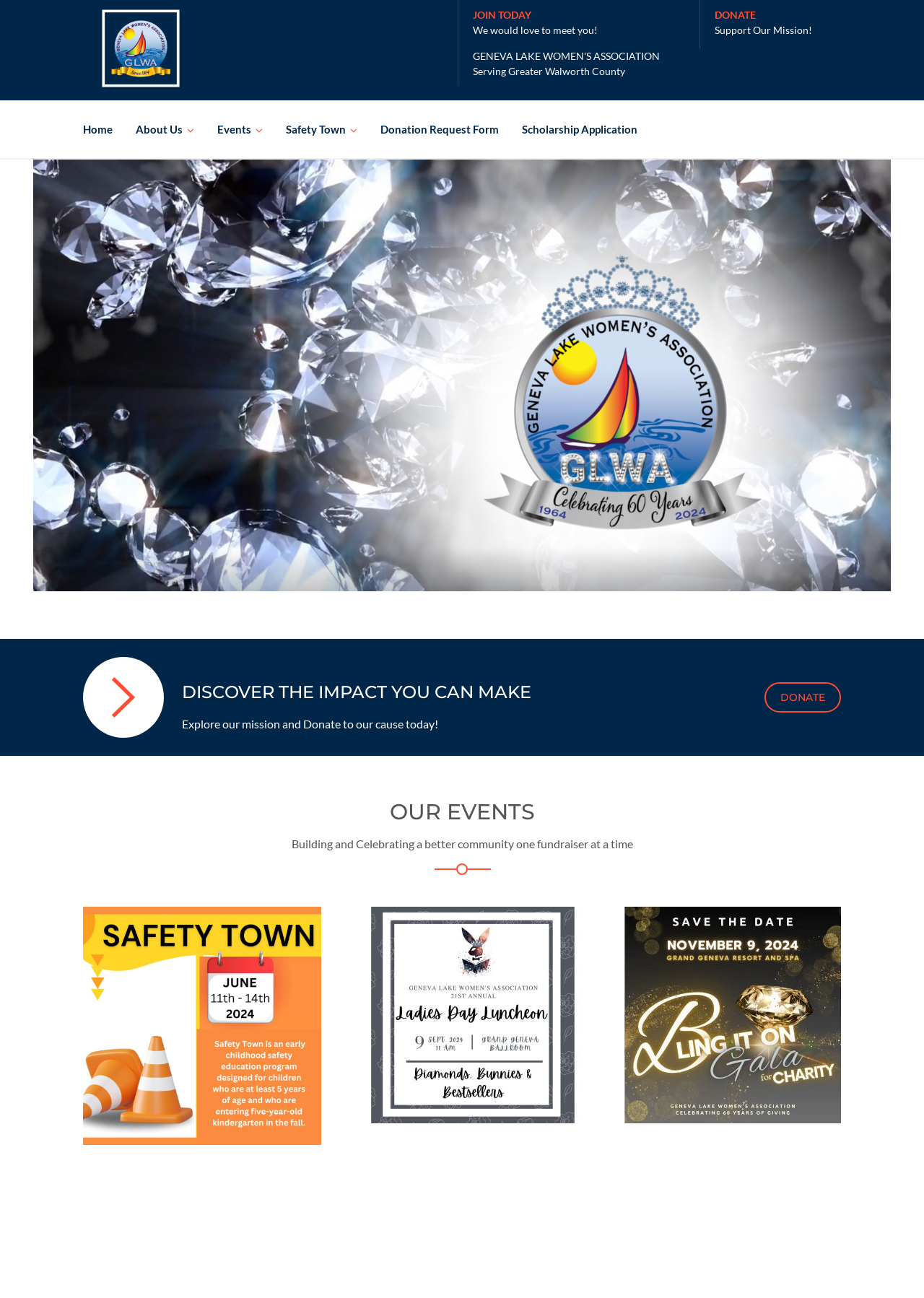Use a single word or phrase to answer the question:
How many links are there in the navigation menu?

6